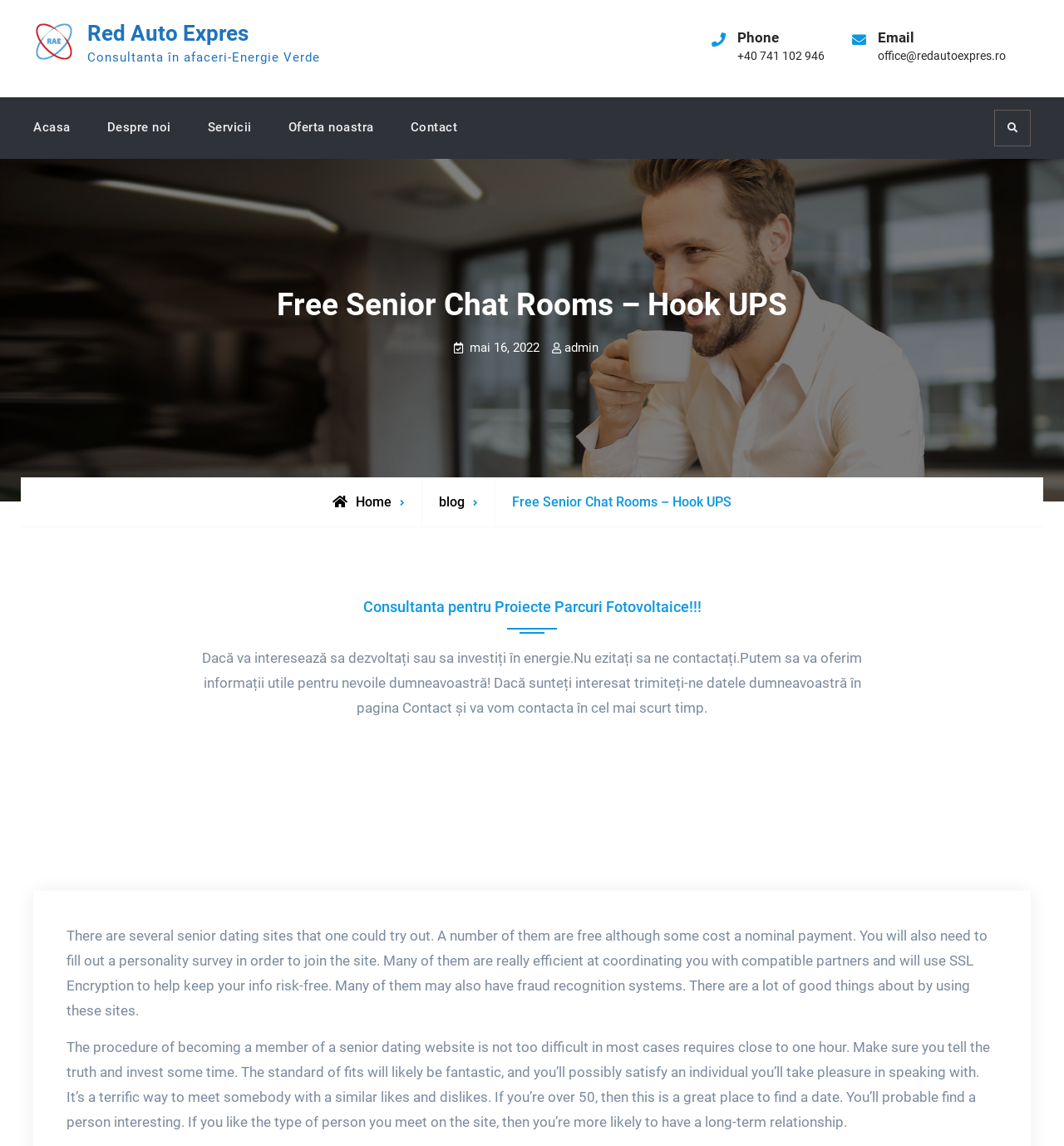Using the format (top-left x, top-left y, bottom-right x, bottom-right y), and given the element description, identify the bounding box coordinates within the screenshot: Red Auto Expres

[0.082, 0.018, 0.234, 0.04]